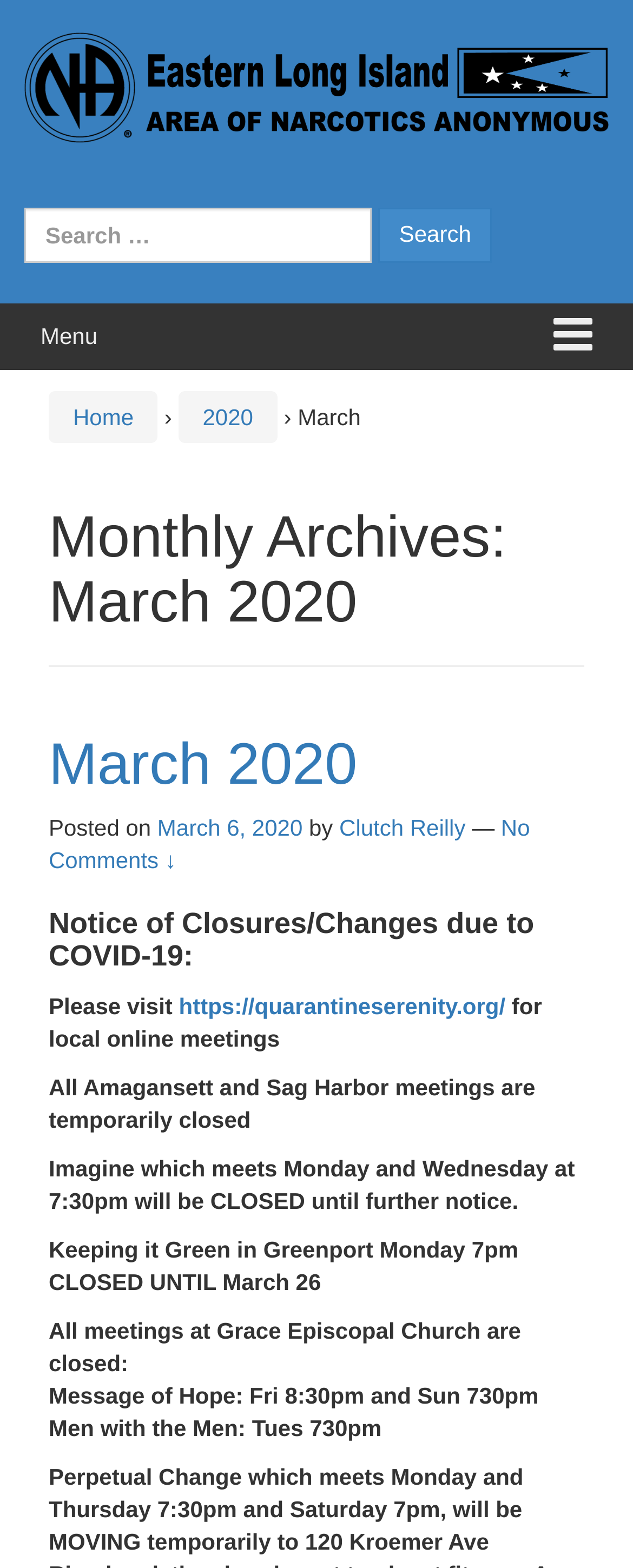Specify the bounding box coordinates (top-left x, top-left y, bottom-right x, bottom-right y) of the UI element in the screenshot that matches this description: title="Eastern LI Area of NA"

[0.038, 0.046, 0.962, 0.063]